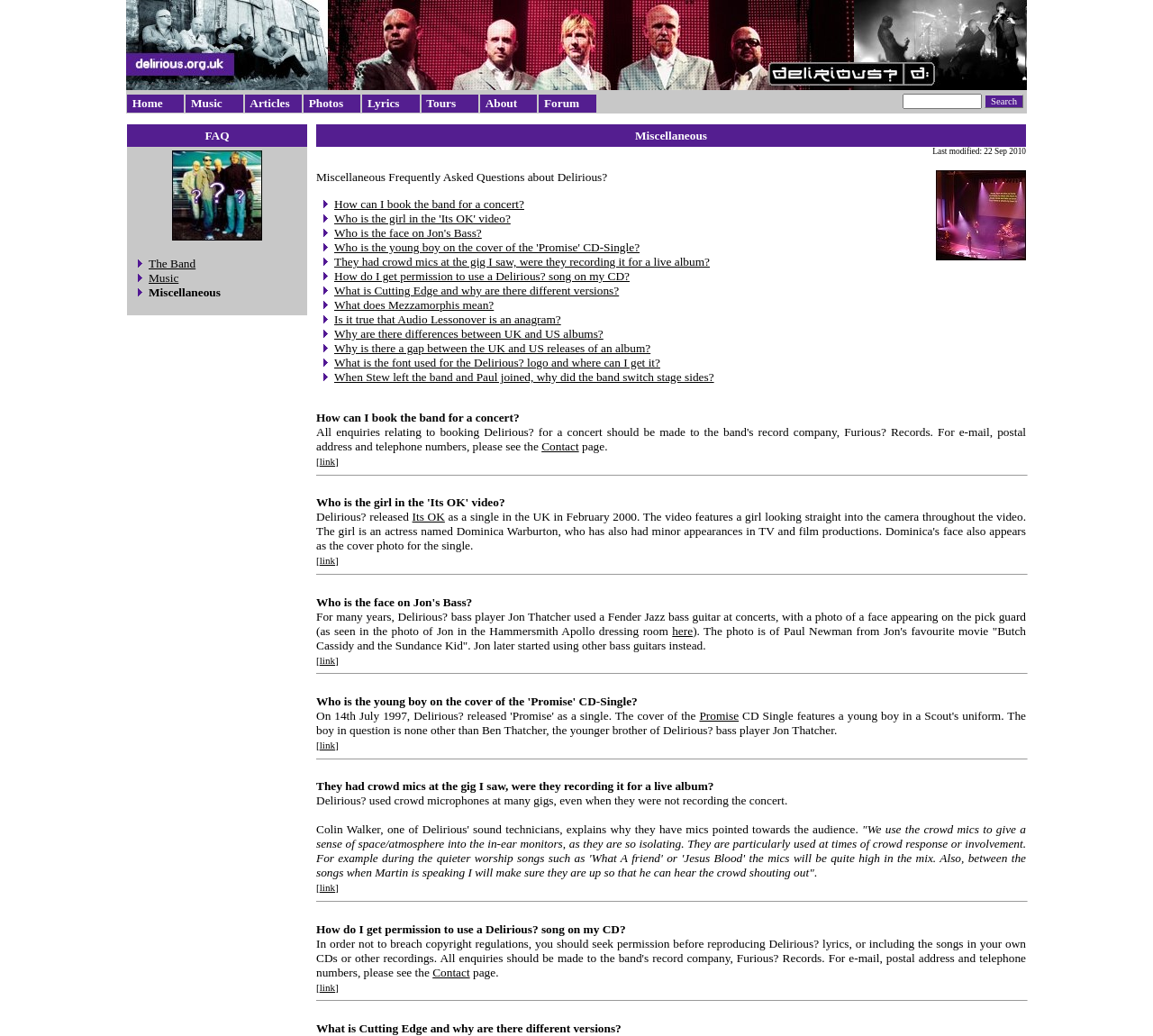Identify the bounding box coordinates for the element that needs to be clicked to fulfill this instruction: "Contact". Provide the coordinates in the format of four float numbers between 0 and 1: [left, top, right, bottom].

[0.47, 0.424, 0.502, 0.437]